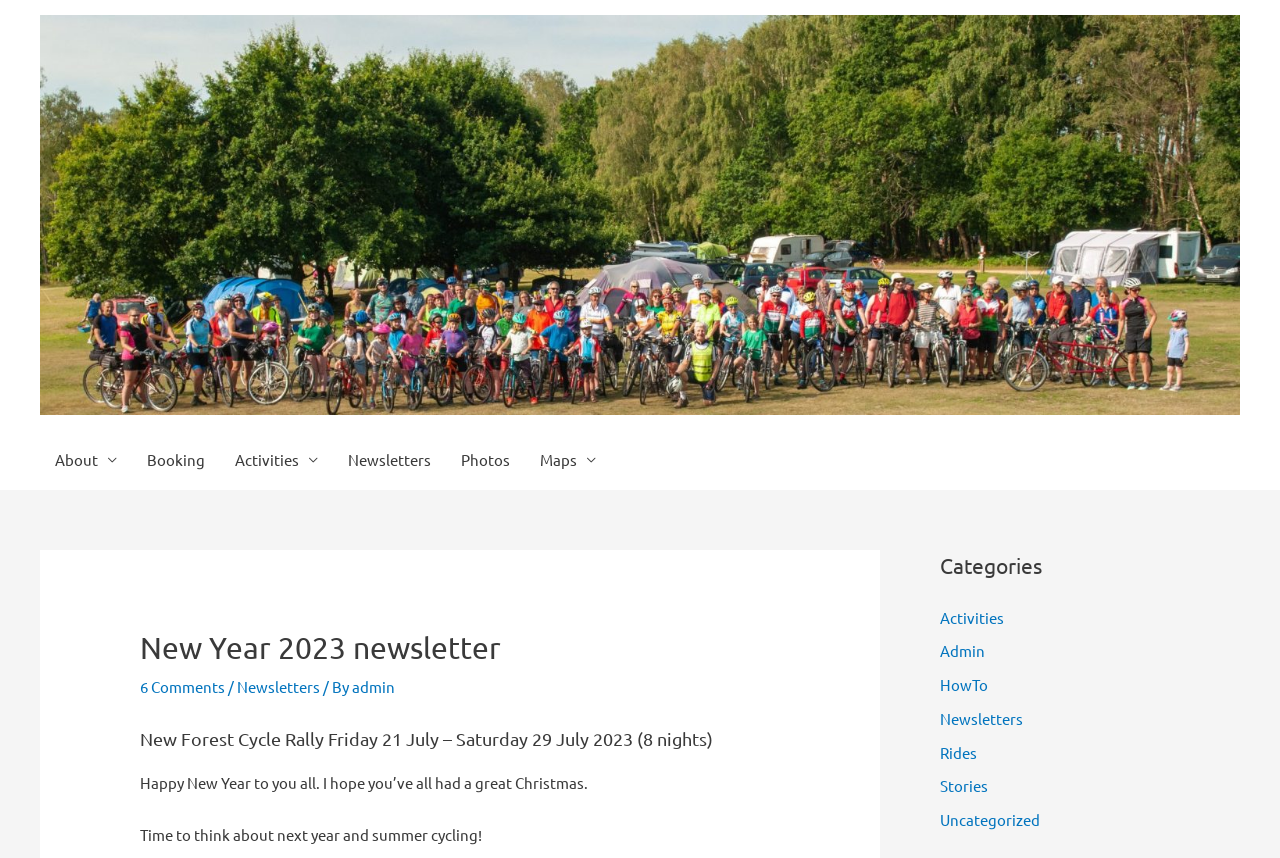Find the bounding box coordinates of the element to click in order to complete this instruction: "Read the New Year 2023 newsletter". The bounding box coordinates must be four float numbers between 0 and 1, denoted as [left, top, right, bottom].

[0.109, 0.734, 0.609, 0.776]